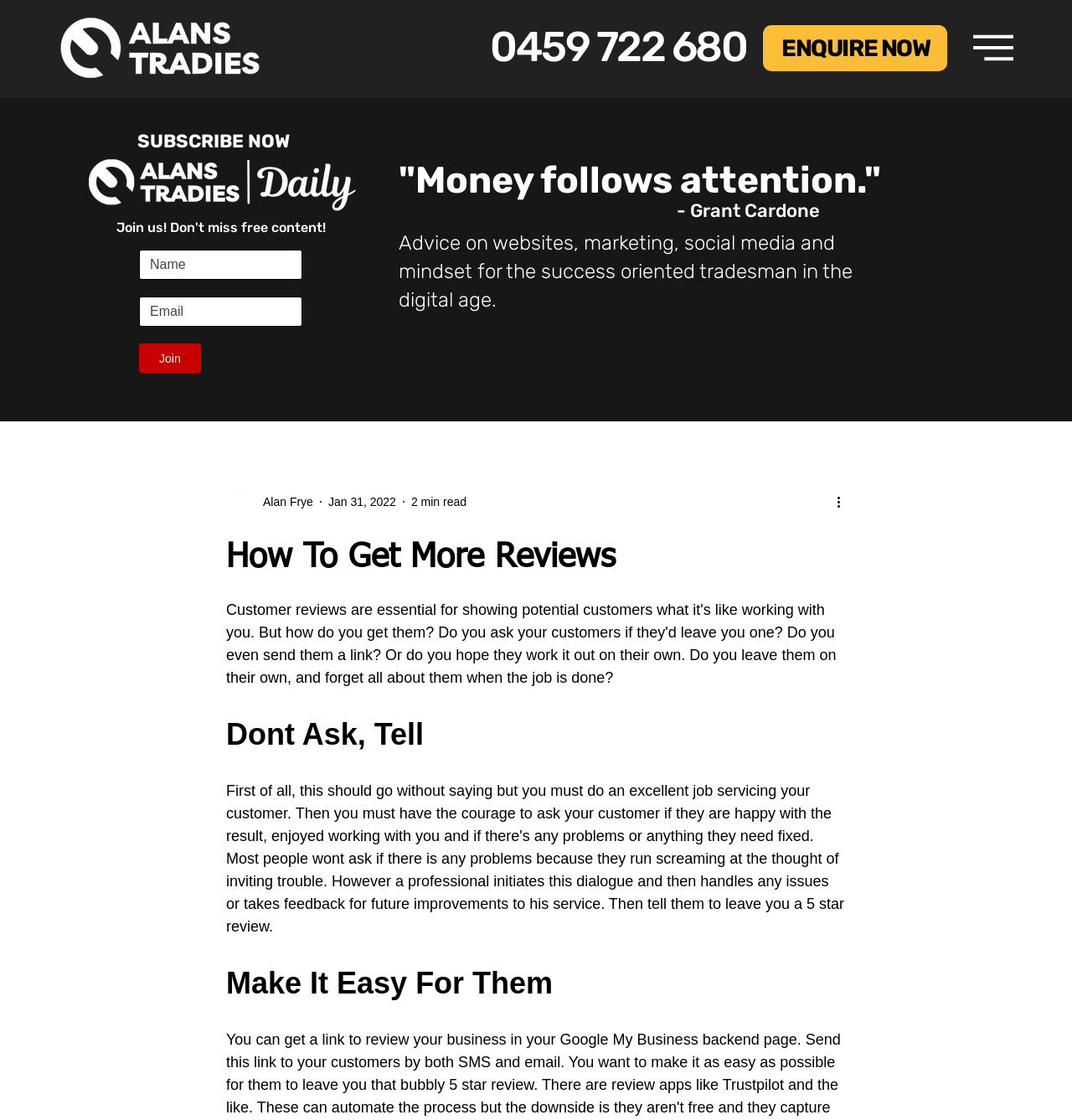Using the image as a reference, answer the following question in as much detail as possible:
What is the name of the author?

The author's name can be found in the section with the writer's picture, where it is written as 'Alan Frye'.